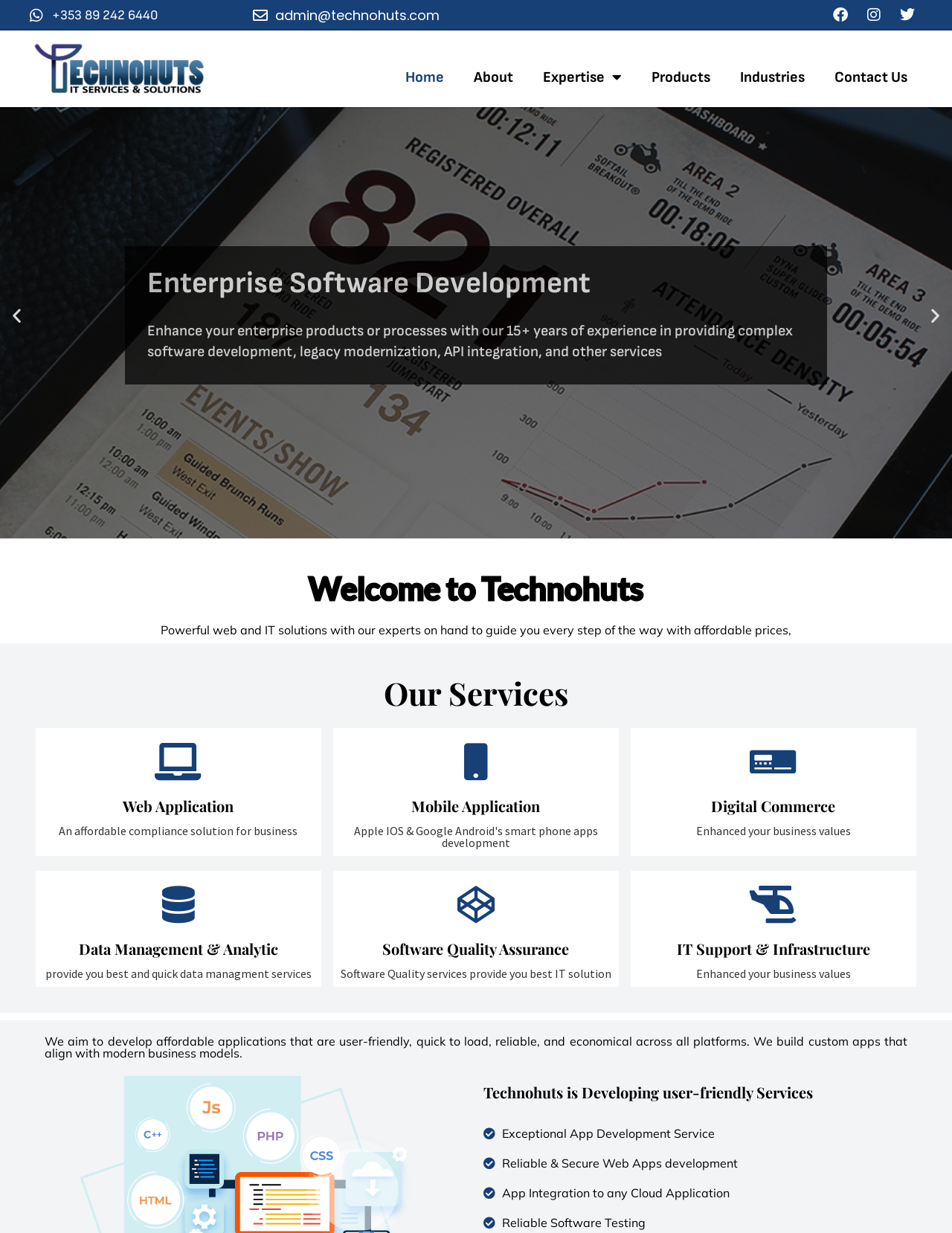Identify the bounding box coordinates of the clickable section necessary to follow the following instruction: "View Expertise". The coordinates should be presented as four float numbers from 0 to 1, i.e., [left, top, right, bottom].

[0.555, 0.049, 0.669, 0.077]